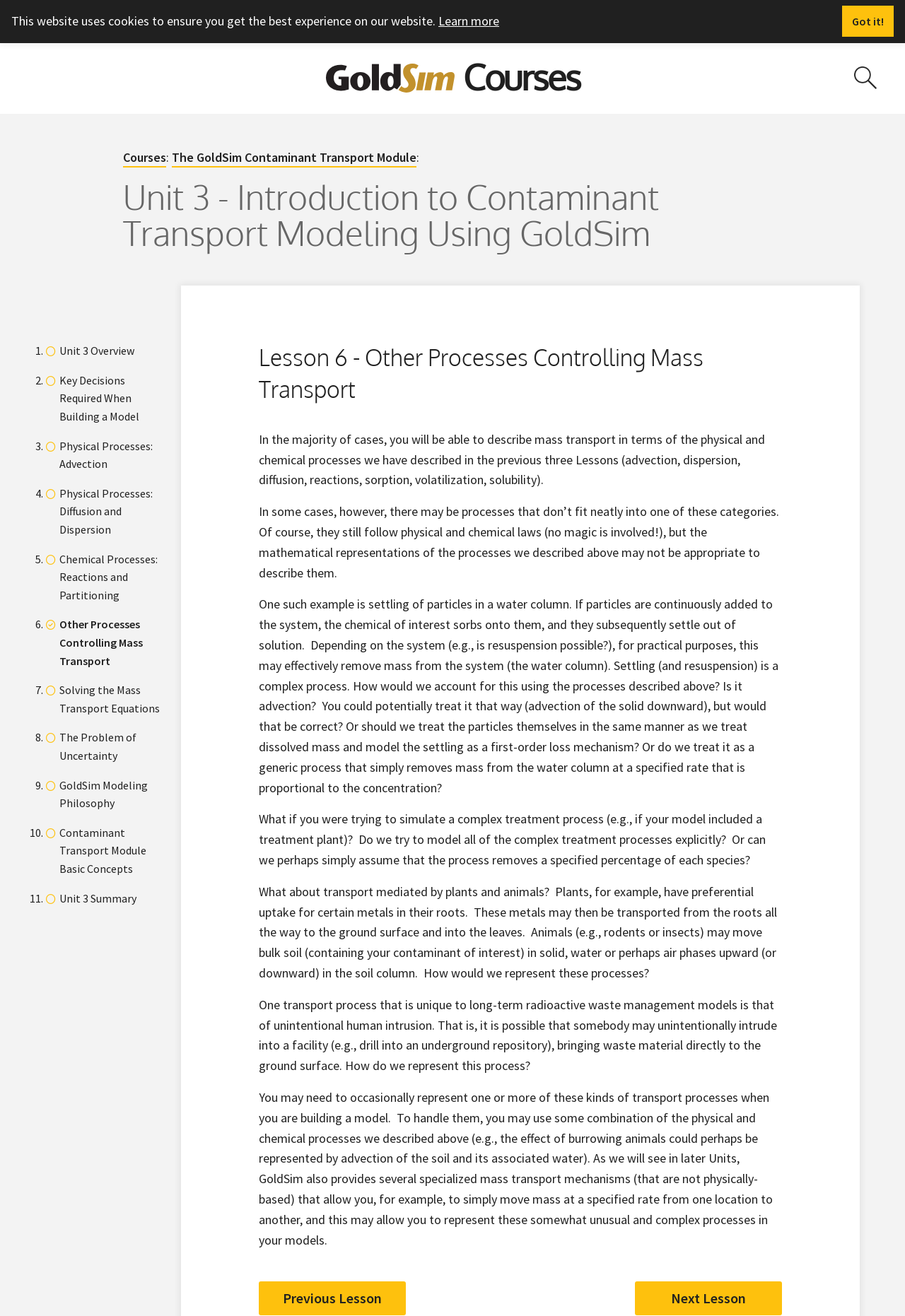Please find the bounding box coordinates in the format (top-left x, top-left y, bottom-right x, bottom-right y) for the given element description. Ensure the coordinates are floating point numbers between 0 and 1. Description: Courses

[0.36, 0.052, 0.64, 0.065]